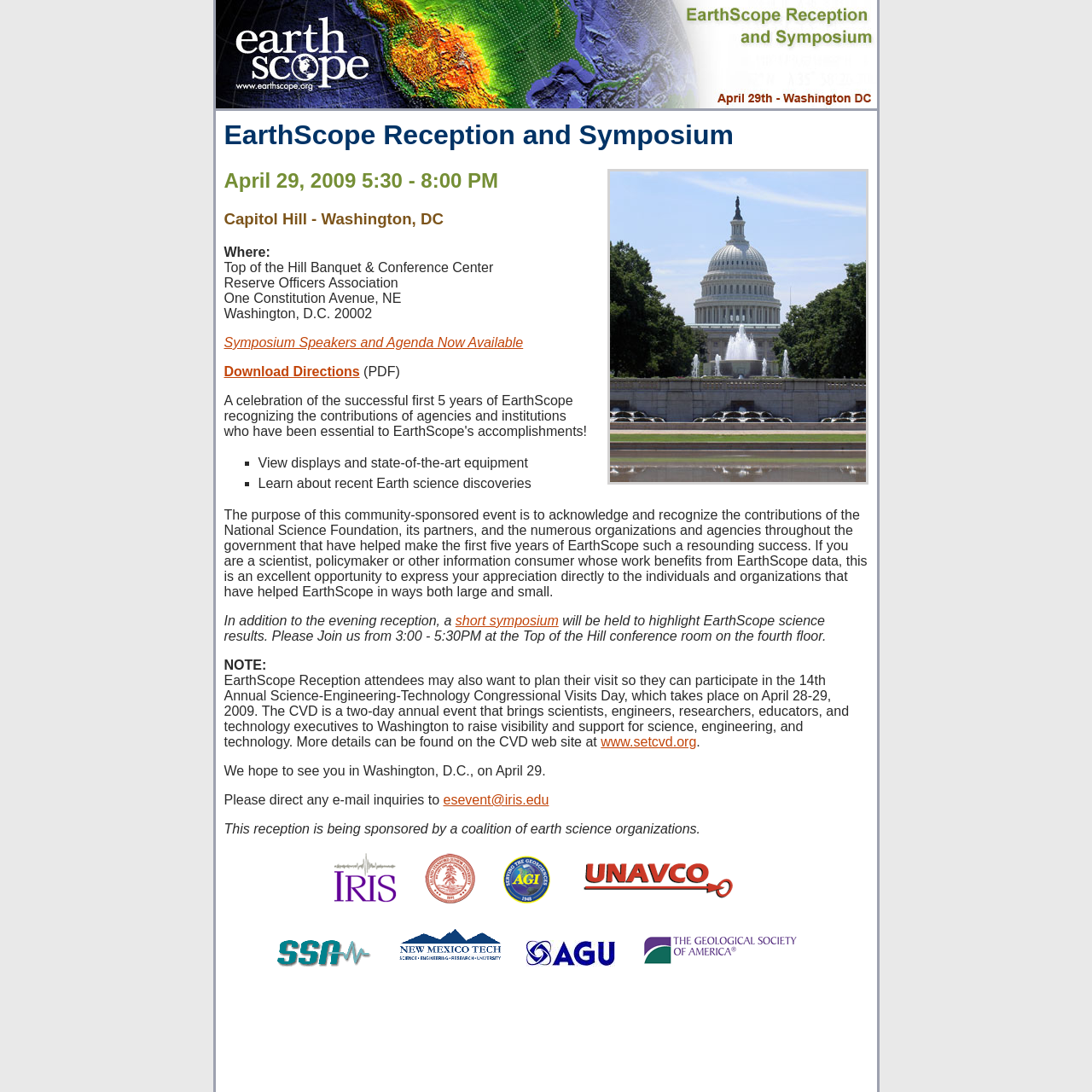Determine the primary headline of the webpage.

EarthScope Reception and Symposium